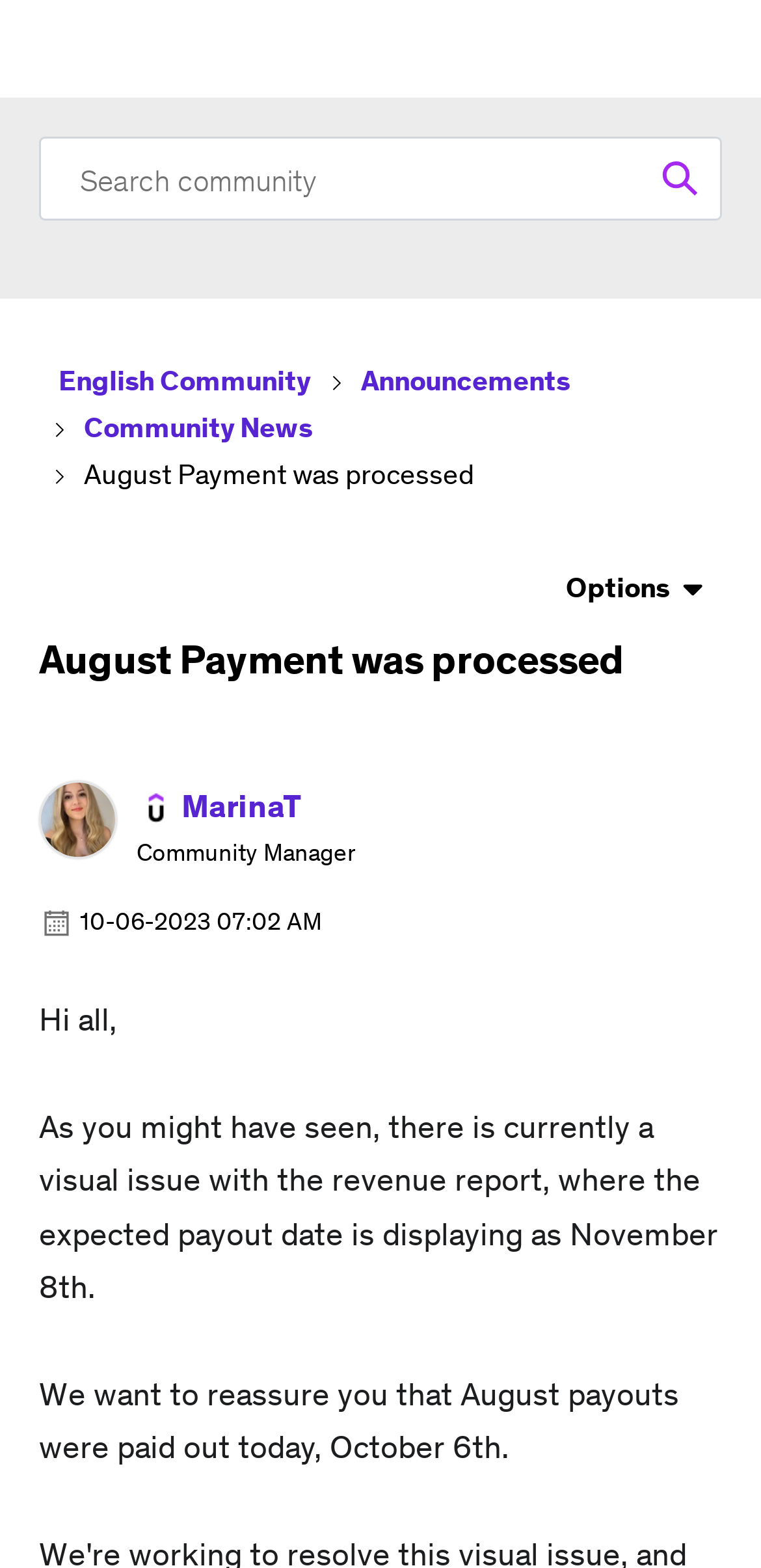What is the role of MarinaT?
Please provide a full and detailed response to the question.

I found the answer by looking at the image caption next to MarinaT's profile picture, which indicates her role as Community Manager.